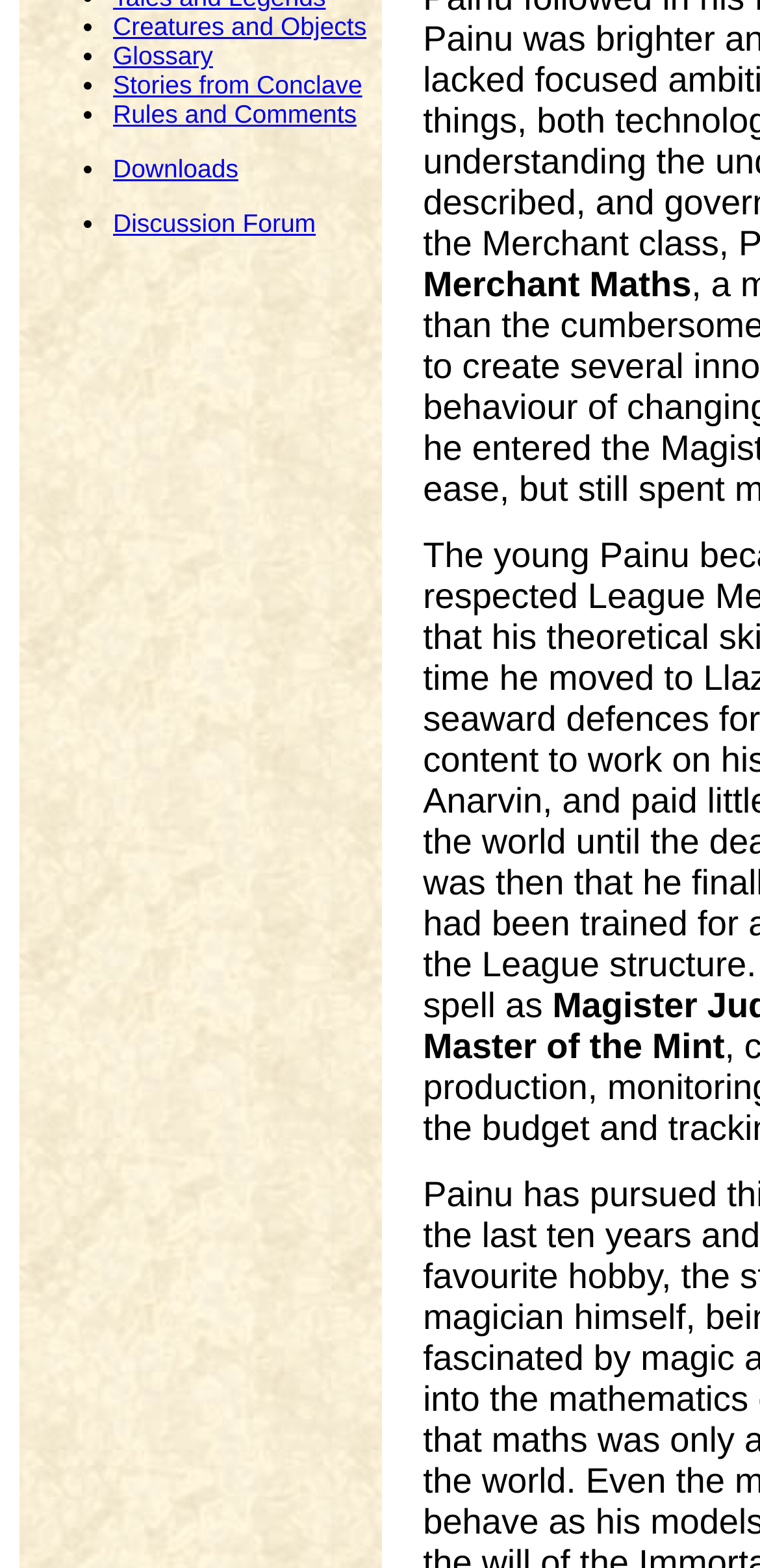Identify and provide the bounding box coordinates of the UI element described: "Glossary". The coordinates should be formatted as [left, top, right, bottom], with each number being a float between 0 and 1.

[0.149, 0.026, 0.28, 0.045]